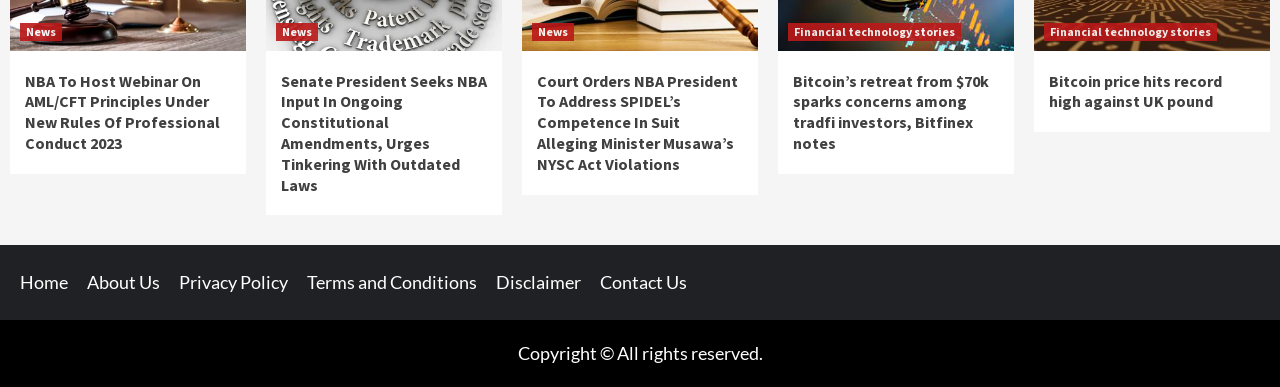What is the title of the first article?
Answer the question using a single word or phrase, according to the image.

NBA To Host Webinar On AML/CFT Principles Under New Rules Of Professional Conduct 2023